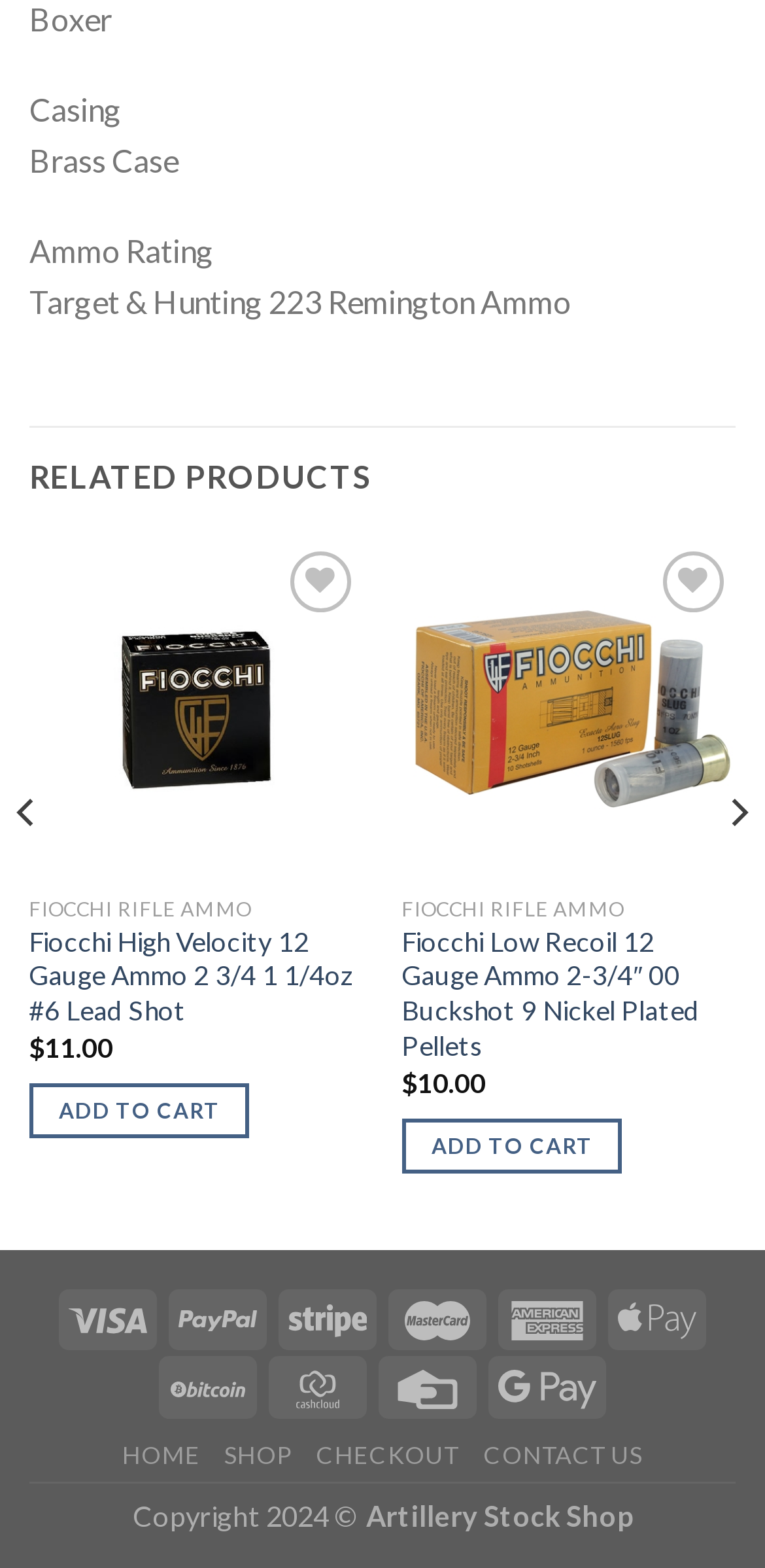What is the name of the website?
Ensure your answer is thorough and detailed.

I found the name of the website by looking at the footer of the page, which displays the copyright information and the website name 'Artillery Stock Shop'.